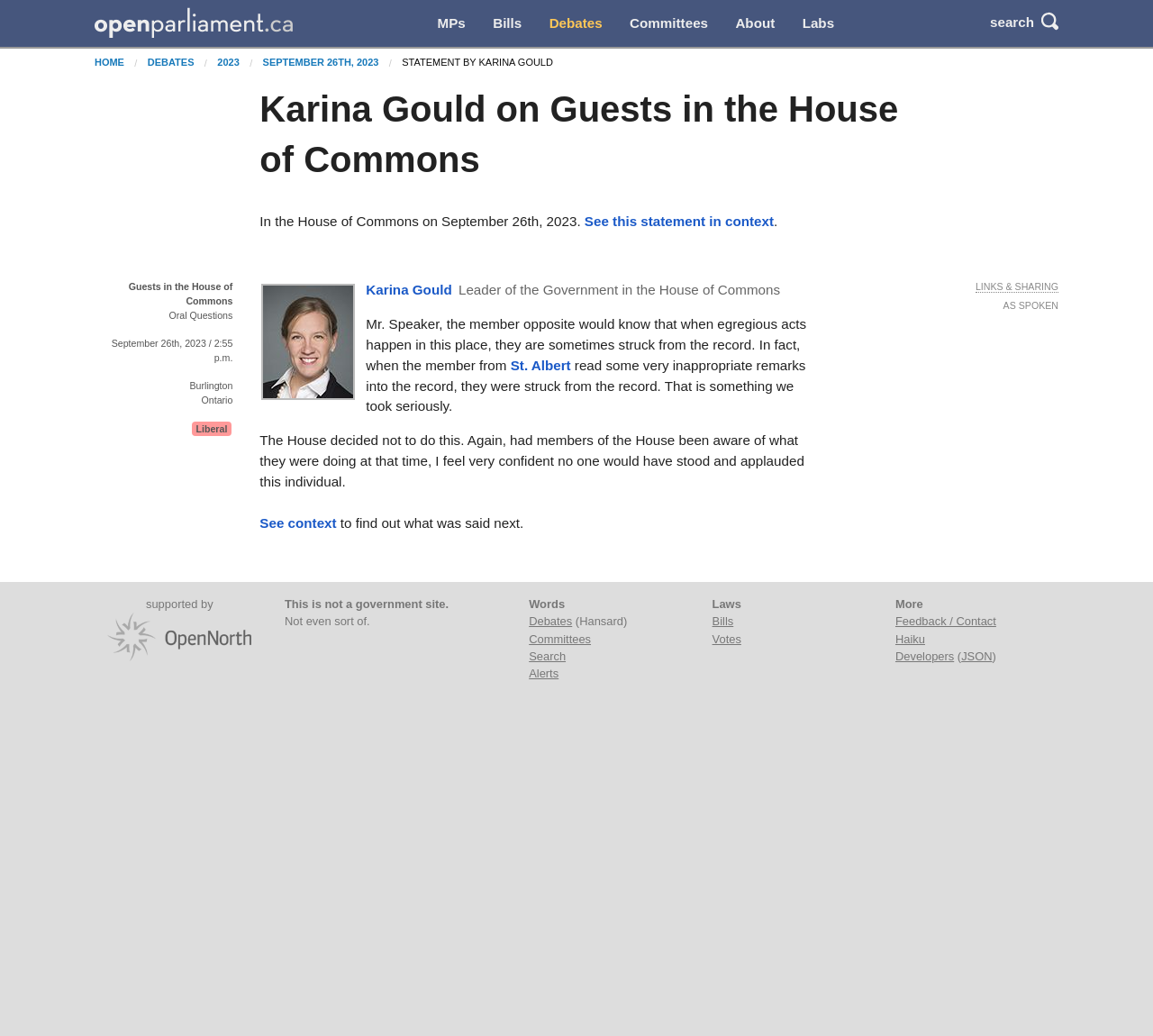Use a single word or phrase to answer the question:
What is the topic of the statement?

Guests in the House of Commons